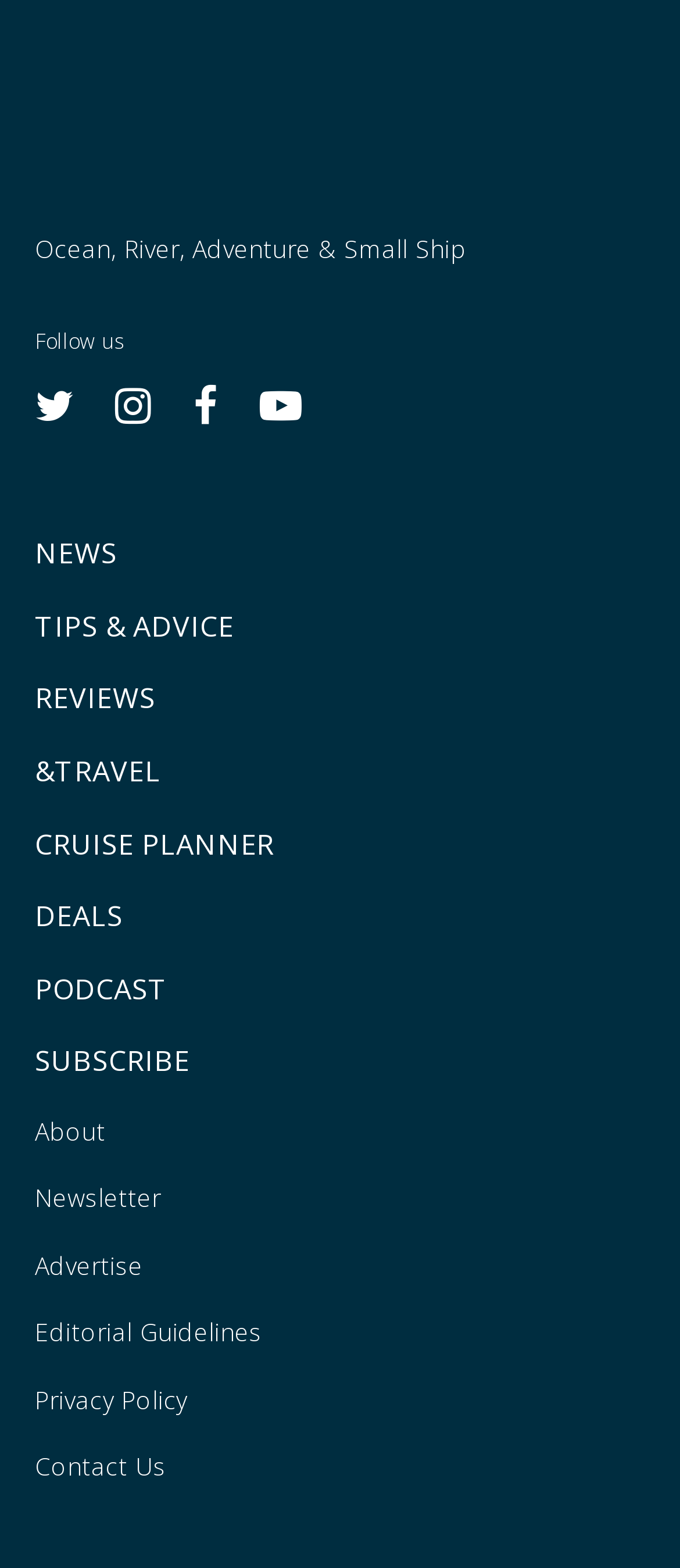Could you provide the bounding box coordinates for the portion of the screen to click to complete this instruction: "Read news"?

None